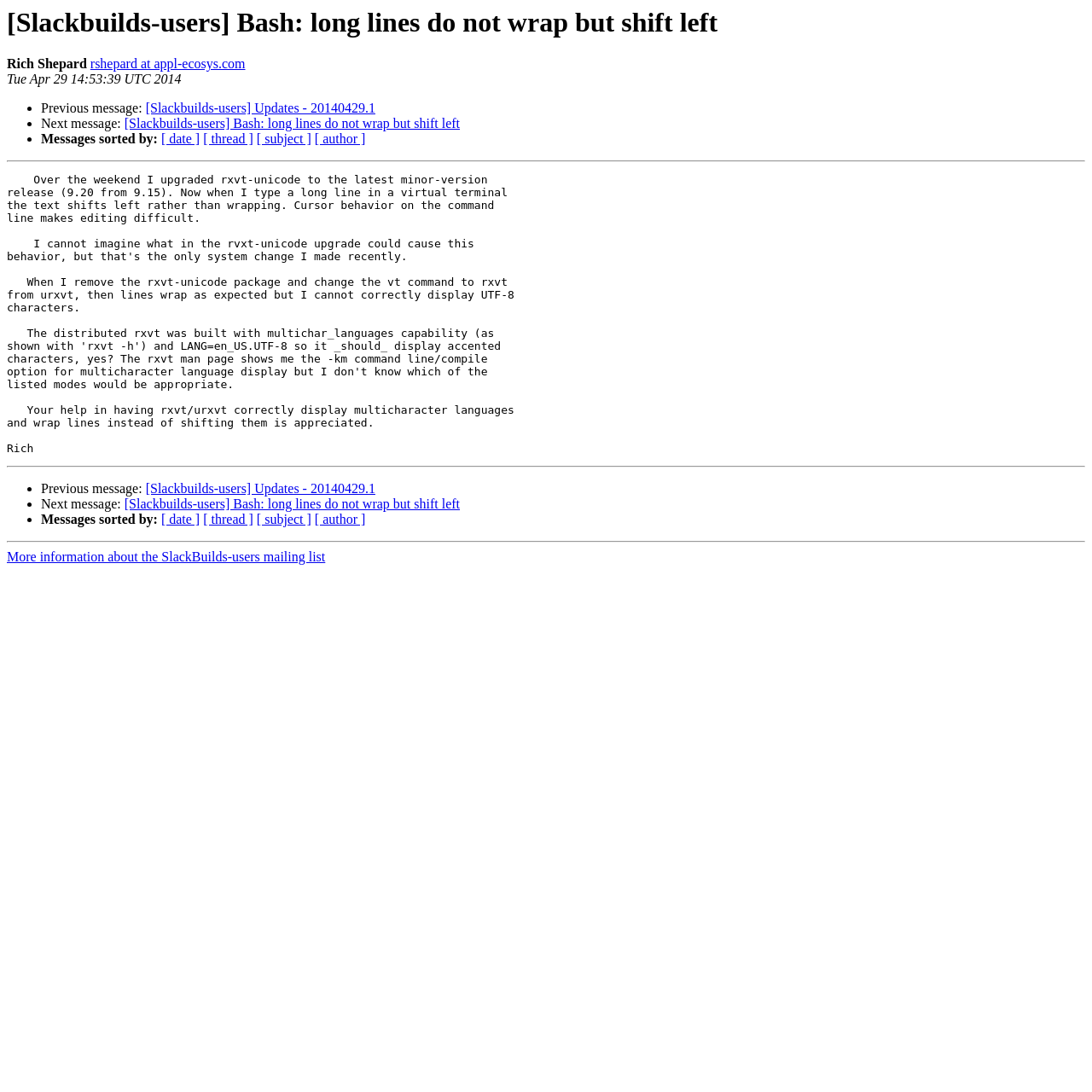Determine the bounding box coordinates for the clickable element required to fulfill the instruction: "Click on 'Health & Fitness'". Provide the coordinates as four float numbers between 0 and 1, i.e., [left, top, right, bottom].

None